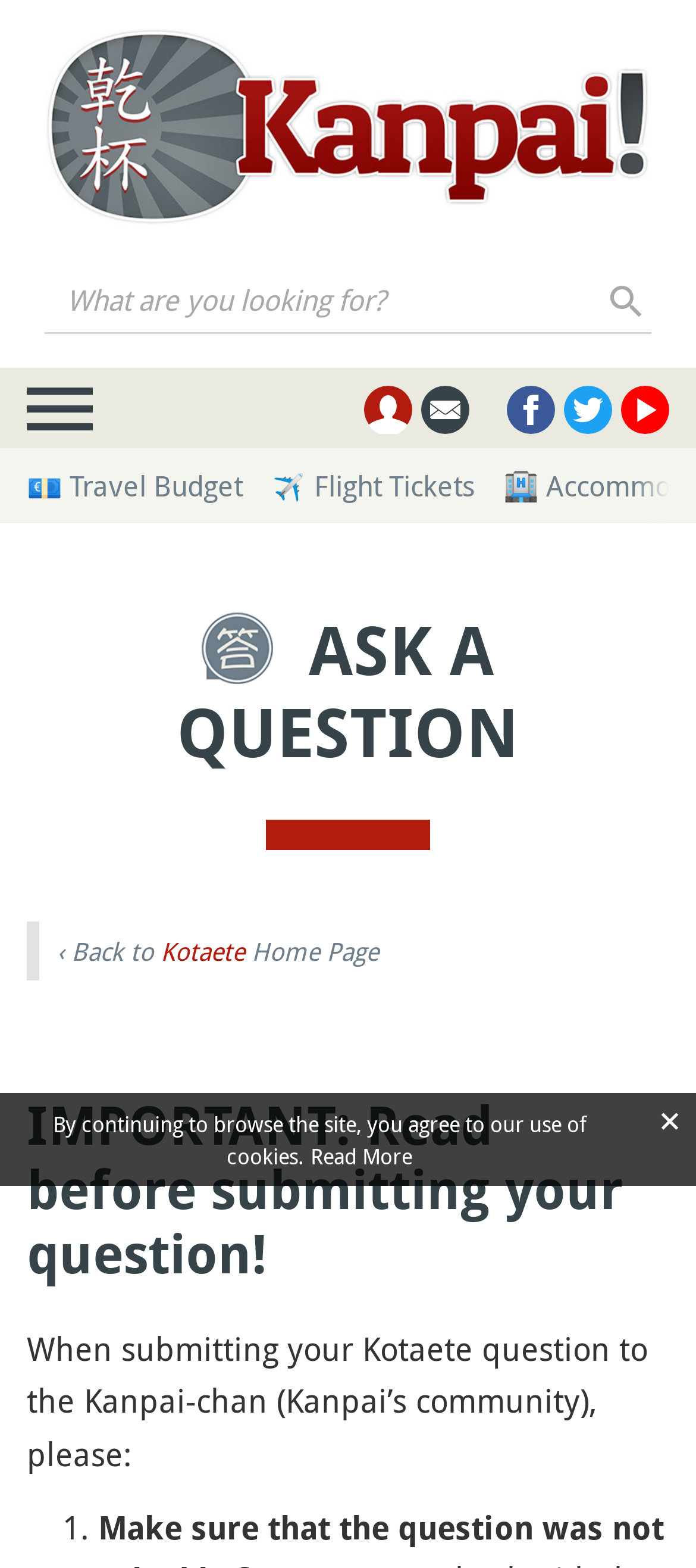Please identify the bounding box coordinates of the area that needs to be clicked to fulfill the following instruction: "Read more about travel budget."

[0.038, 0.297, 0.349, 0.322]